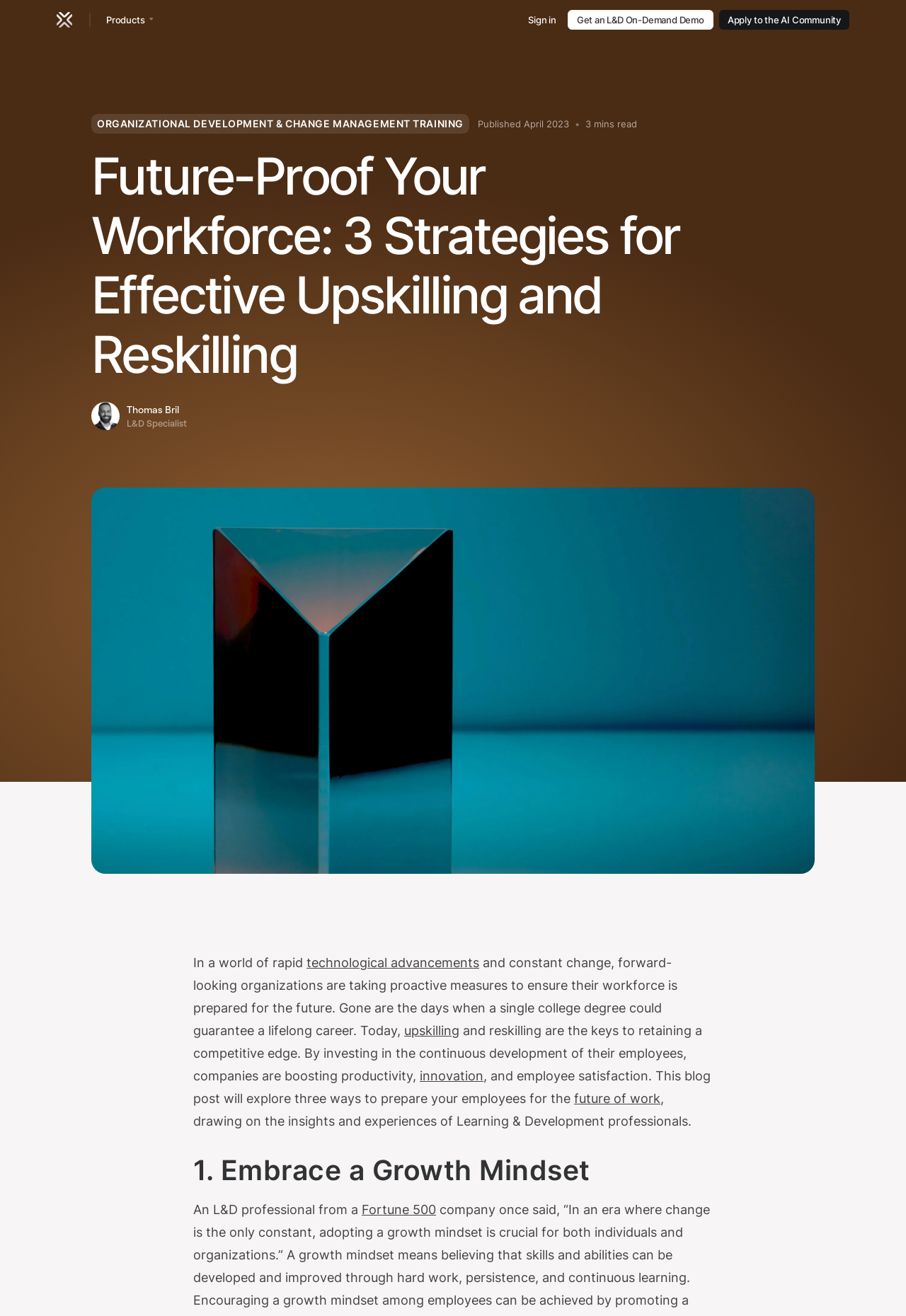Extract the primary header of the webpage and generate its text.

Future-Proof Your Workforce: 3 Strategies for Effective Upskilling and Reskilling